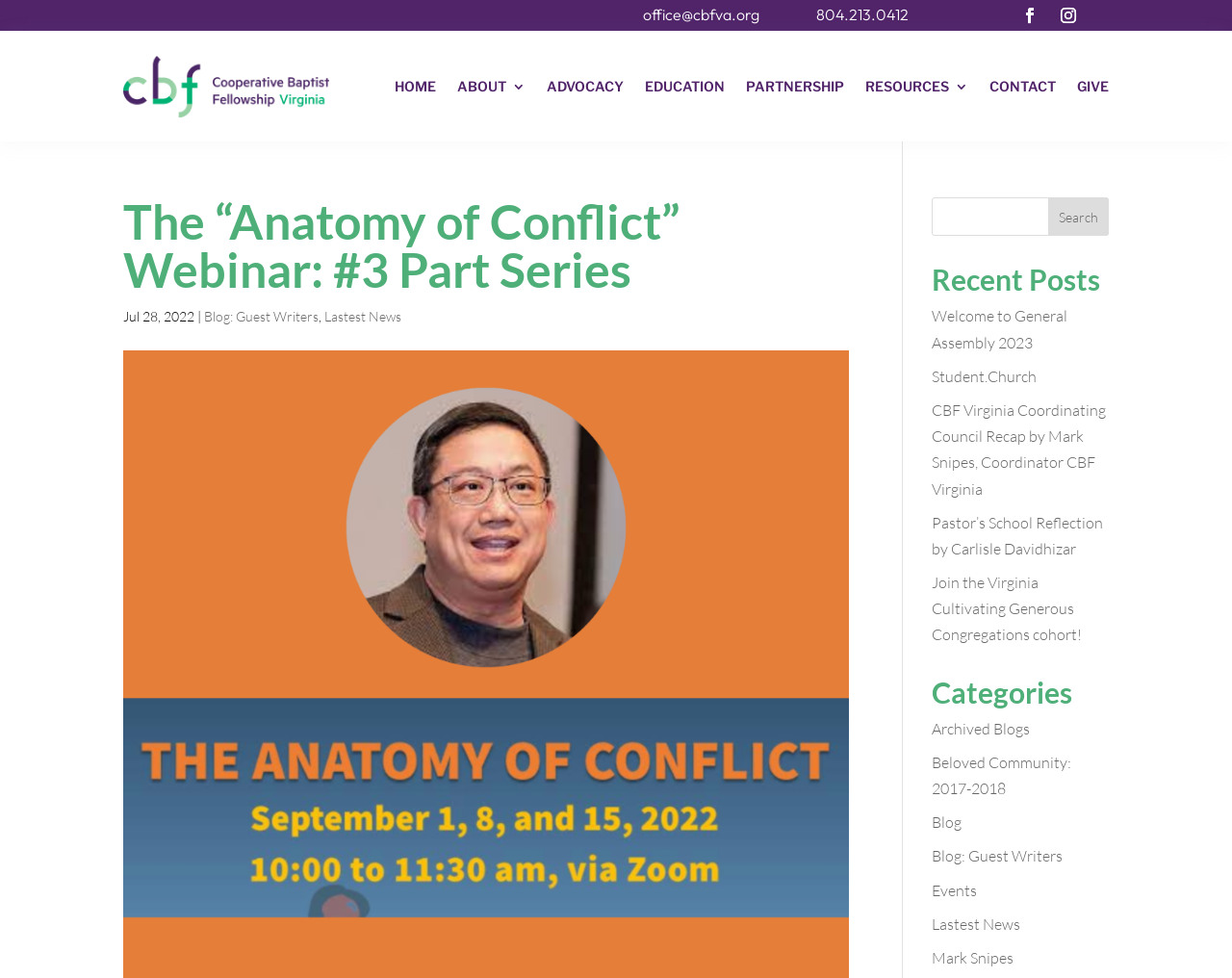Can you find and generate the webpage's heading?

The “Anatomy of Conflict” Webinar: #3 Part Series